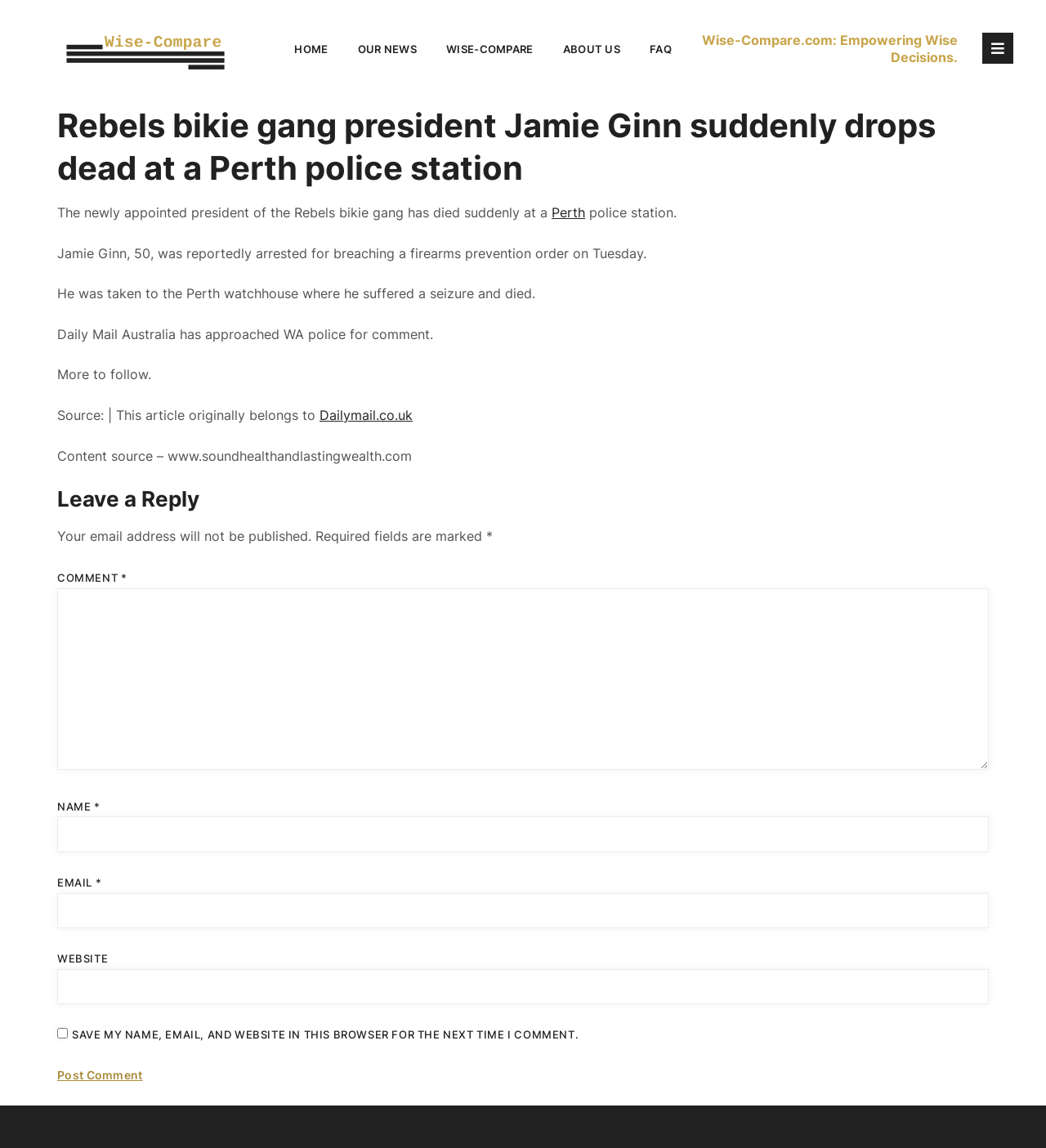Illustrate the webpage thoroughly, mentioning all important details.

This webpage appears to be a news article page. At the top, there is a navigation menu with links to "HOME", "OUR NEWS", "WISE-COMPARE", "ABOUT US", and "FAQ". Below the navigation menu, there is a header section with a title "Rebels bikie gang president Jamie Ginn suddenly drops dead at a Perth police station". 

The main content of the page is divided into two sections. The first section is a news article that reports on the sudden death of Jamie Ginn, the president of the Rebels bikie gang, at a Perth police station. The article provides some details about the incident, including Ginn's age and the circumstances of his death. 

The second section is a comment section where users can leave their comments. It includes a text box for users to enter their comments, as well as fields for users to enter their name, email, and website. There is also a checkbox to save the user's information for future comments and a "Post Comment" button.

At the bottom of the page, there are some additional links and text, including a link to the original source of the article, "Dailymail.co.uk", and a note about the content source.